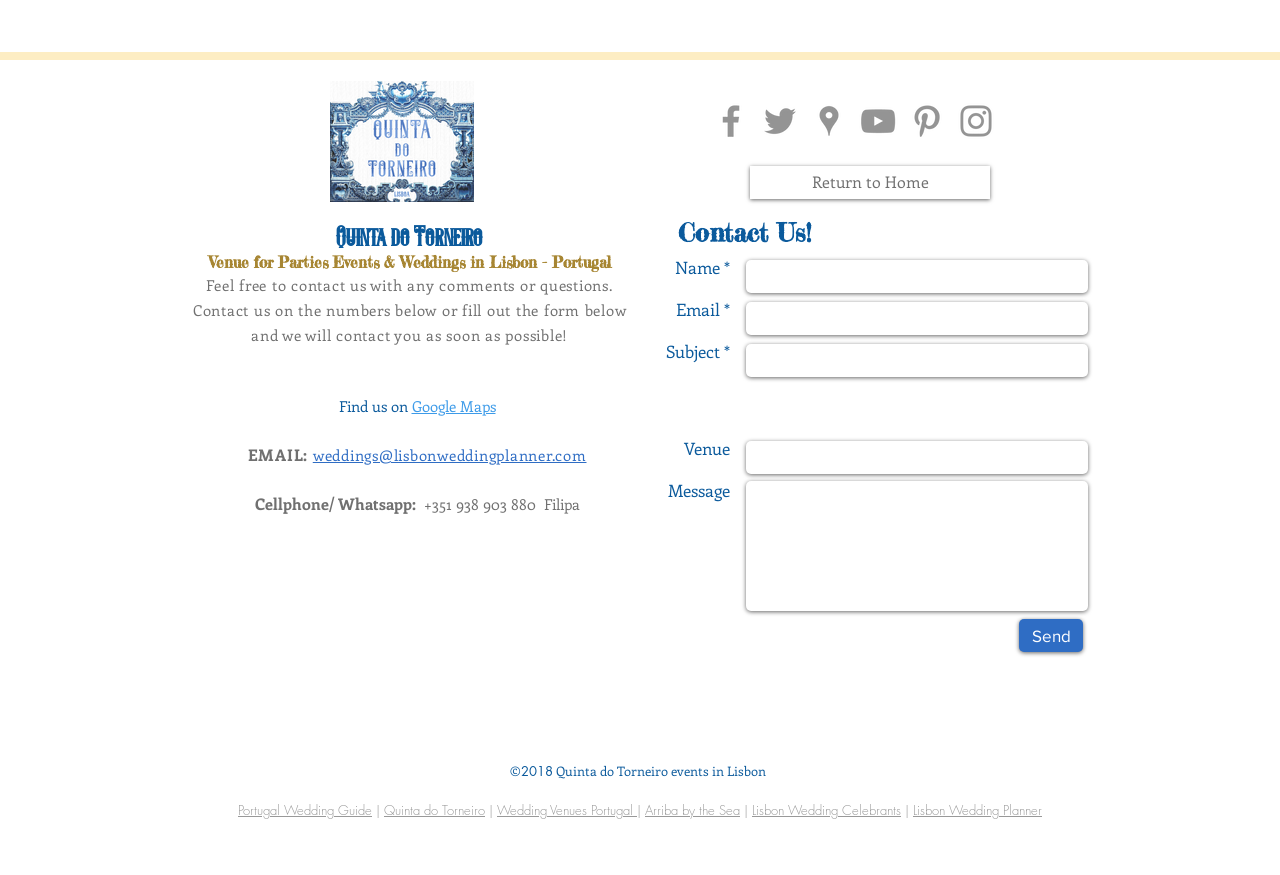Please identify the coordinates of the bounding box for the clickable region that will accomplish this instruction: "Fill out the contact form".

[0.583, 0.297, 0.85, 0.335]